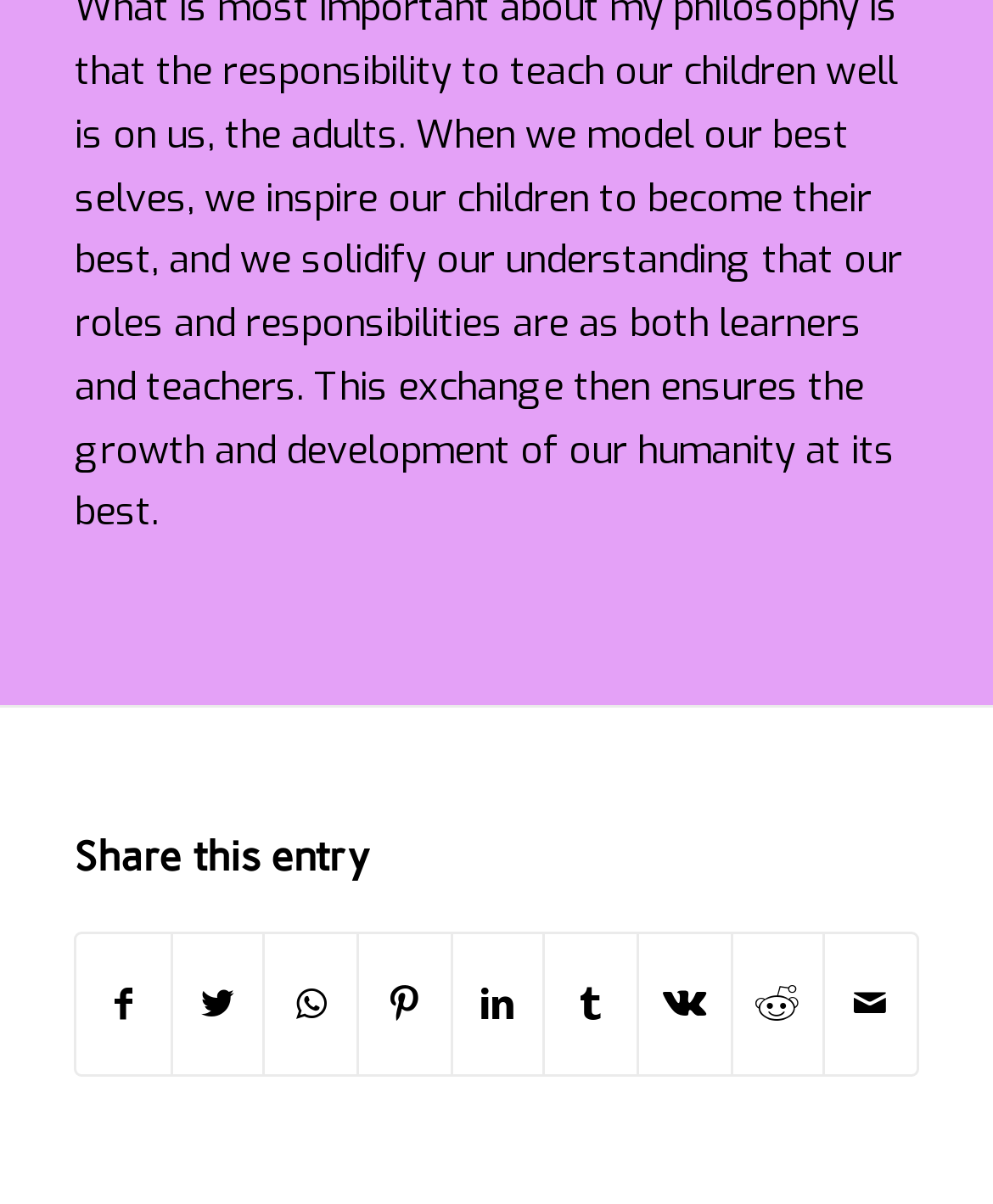What is the position of the 'Share on Twitter' link?
Look at the screenshot and respond with one word or a short phrase.

Below 'Share this entry'